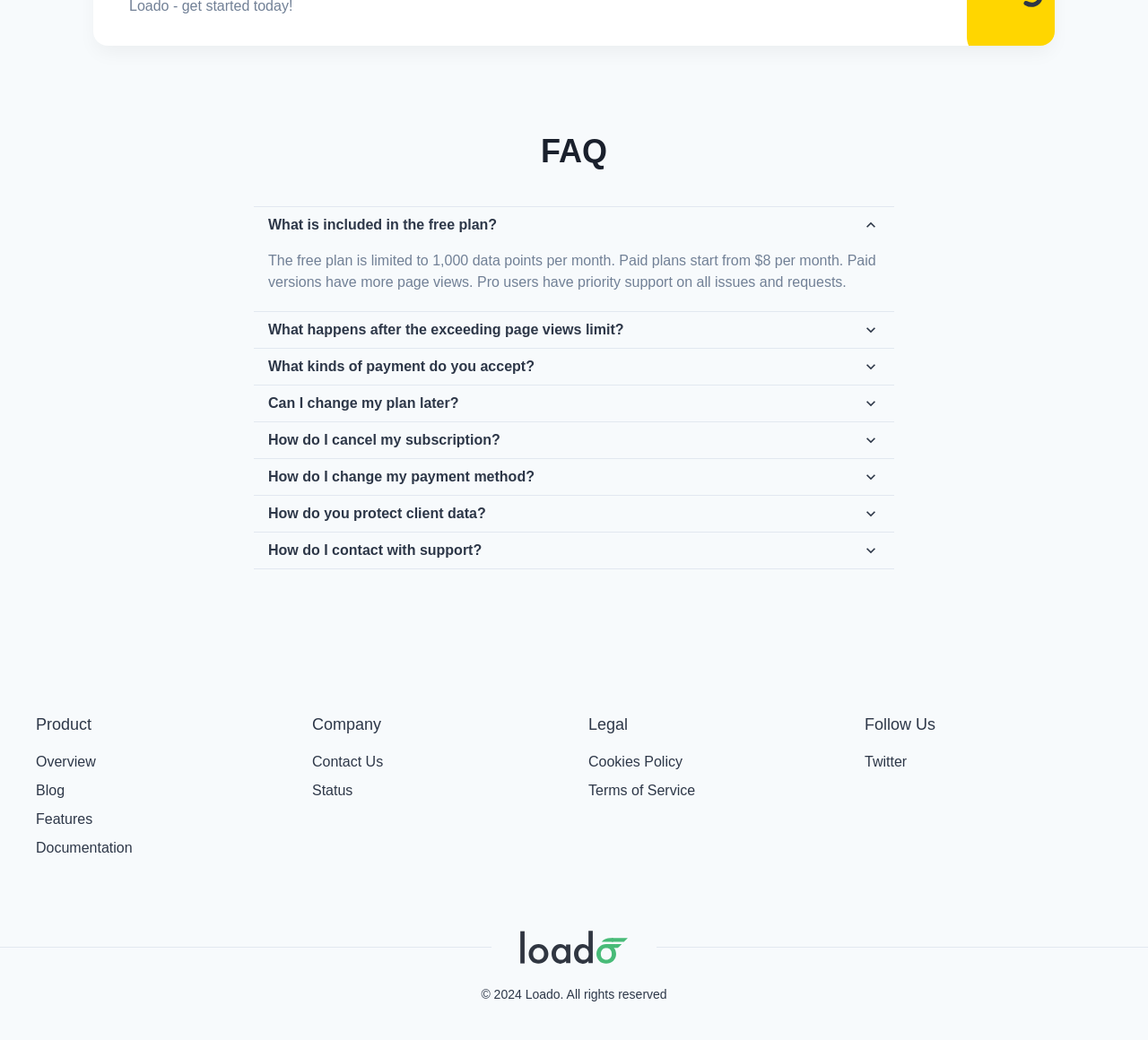Could you locate the bounding box coordinates for the section that should be clicked to accomplish this task: "Click on 'How do I contact with support?'".

[0.221, 0.512, 0.779, 0.547]